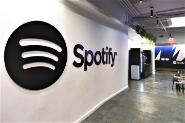Elaborate on the image by describing it in detail.

The image features a sleek interior space with a prominent Spotify logo displayed on a white wall. The logo, characterized by its iconic circular design and three curved lines, is presented in black against the bright backdrop, signifying the company’s modern and creative ethos. The surrounding area appears to be part of a contemporary office environment, suggesting a welcoming atmosphere for creators and makers. This aligns well with the essence of the Spotify brand, which is known for fostering creativity and connectivity among artists and listeners alike. The overall aesthetic reflects a blend of innovation and functionality typical of tech-oriented workspaces.